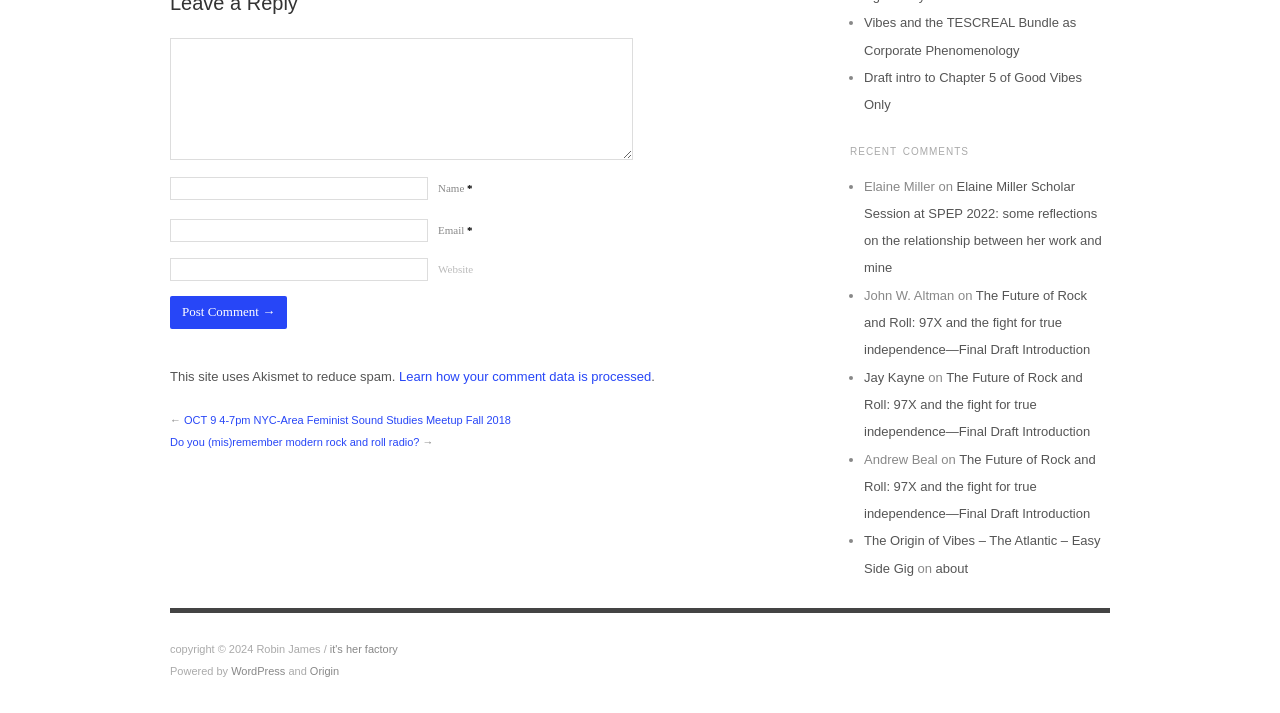Based on the element description "it's her factory", predict the bounding box coordinates of the UI element.

[0.258, 0.902, 0.311, 0.919]